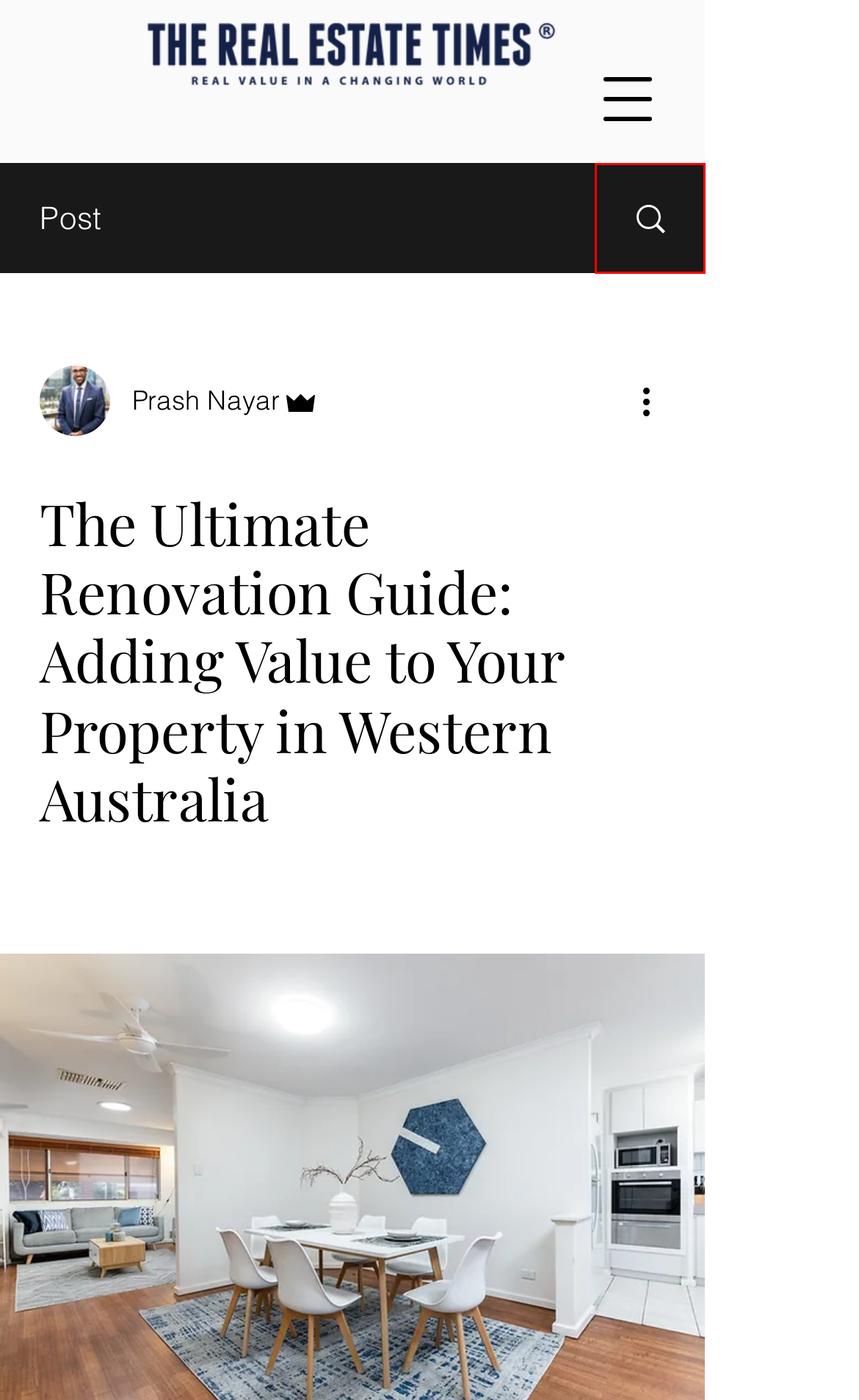Using the screenshot of a webpage with a red bounding box, pick the webpage description that most accurately represents the new webpage after the element inside the red box is clicked. Here are the candidates:
A. Discover the Benefits of Buying Real Estate in Western Australia as a First Home Buyer
B. Join Us Online
C. Rexy Community | The Real Estate Times - Your Global Property Channel.
D. Meet the Team | The Real Estate Time
E. Powered By Rexy | The Real Estate Time
F. Real Estate | The Real Estate Times - Your Global Property Channel. | Perth
G. 2023's FAQs on Property in Western Australia
H. Investing in Apartments in Western Australia: A Smart Move for Savvy Investors

C